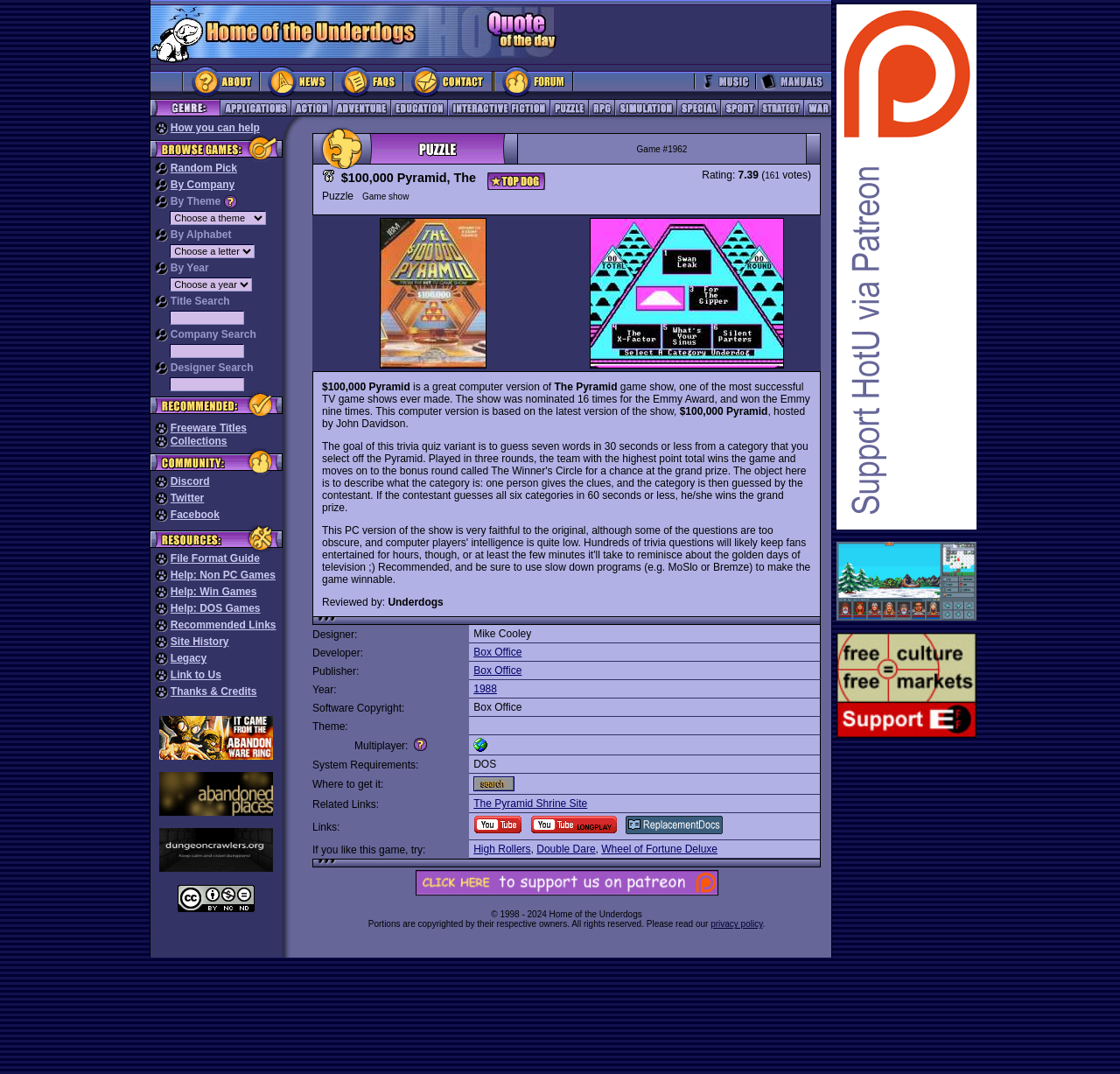What is the bounding box coordinate of the 'FAQs' link?
Provide a short answer using one word or a brief phrase based on the image.

[0.296, 0.083, 0.359, 0.095]